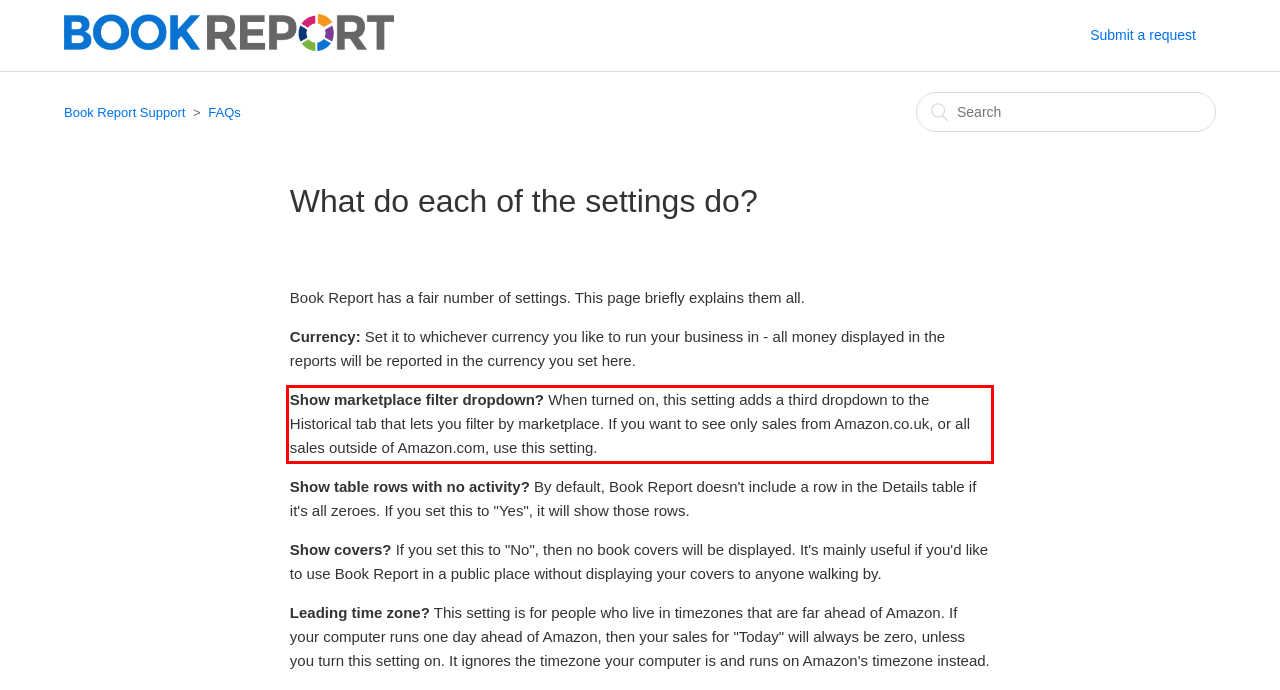Given the screenshot of a webpage, identify the red rectangle bounding box and recognize the text content inside it, generating the extracted text.

Show marketplace filter dropdown? When turned on, this setting adds a third dropdown to the Historical tab that lets you filter by marketplace. If you want to see only sales from Amazon.co.uk, or all sales outside of Amazon.com, use this setting.